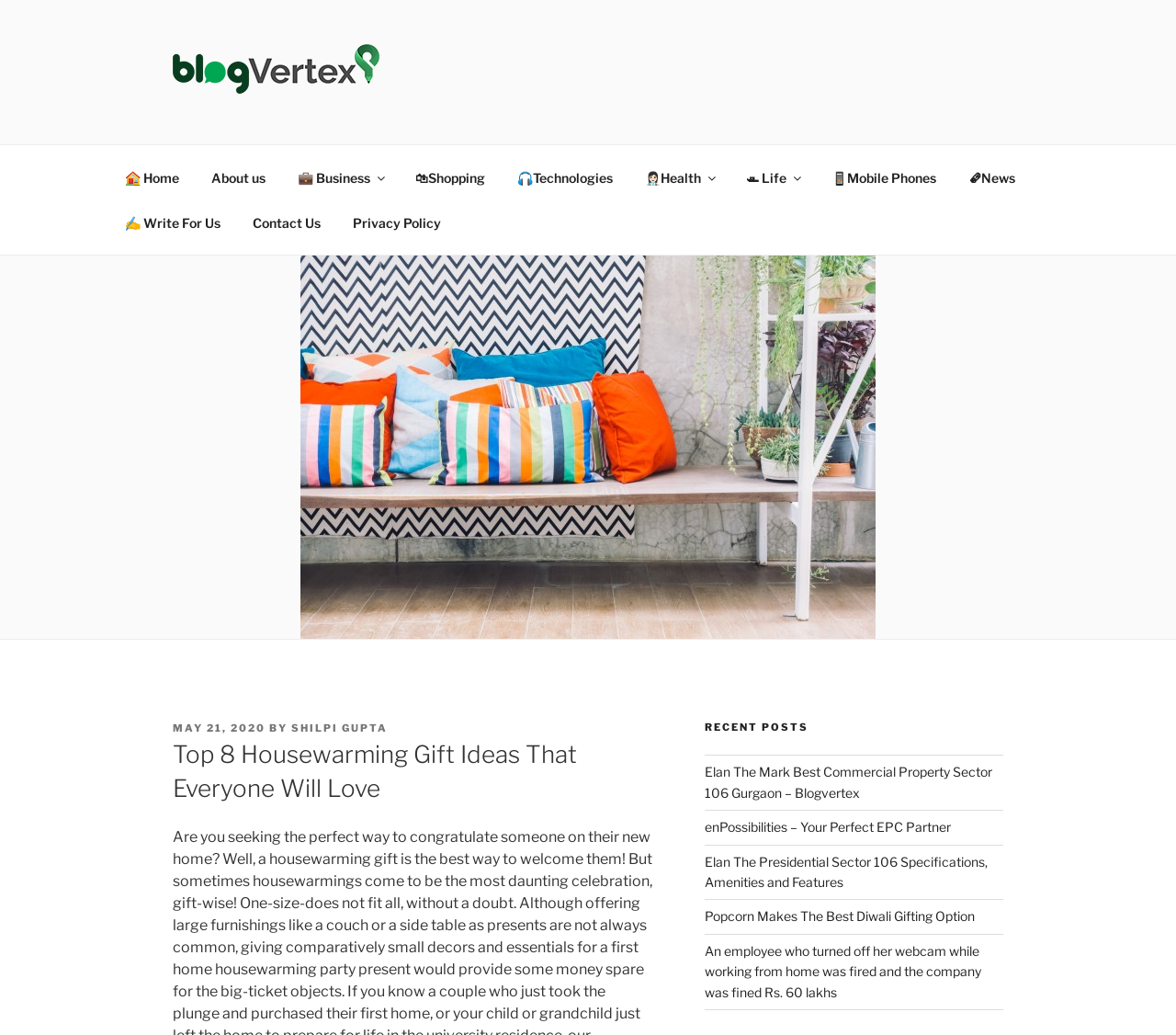Locate the bounding box coordinates of the segment that needs to be clicked to meet this instruction: "Click on the 'Home' link".

[0.092, 0.15, 0.166, 0.193]